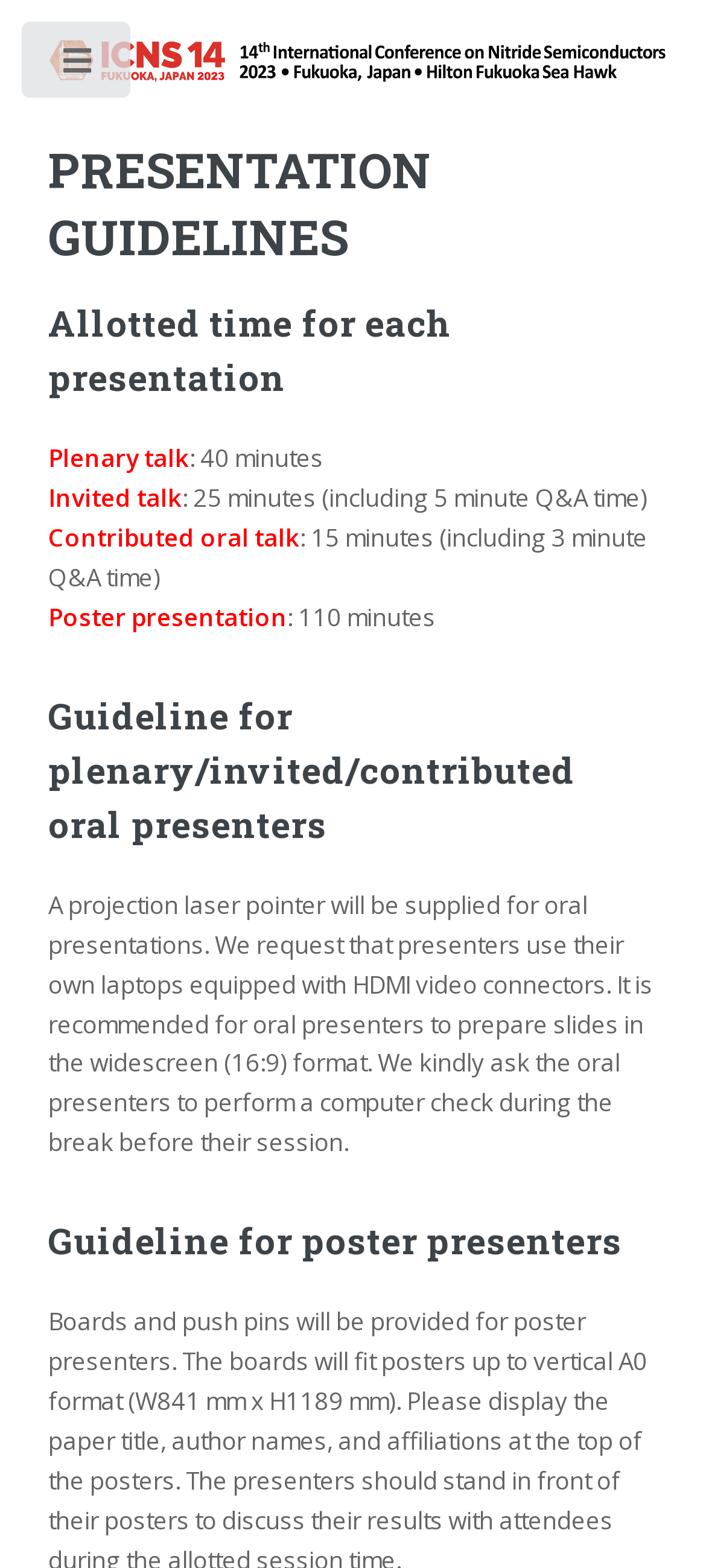Give a one-word or one-phrase response to the question:
How long is a poster presentation session?

110 minutes